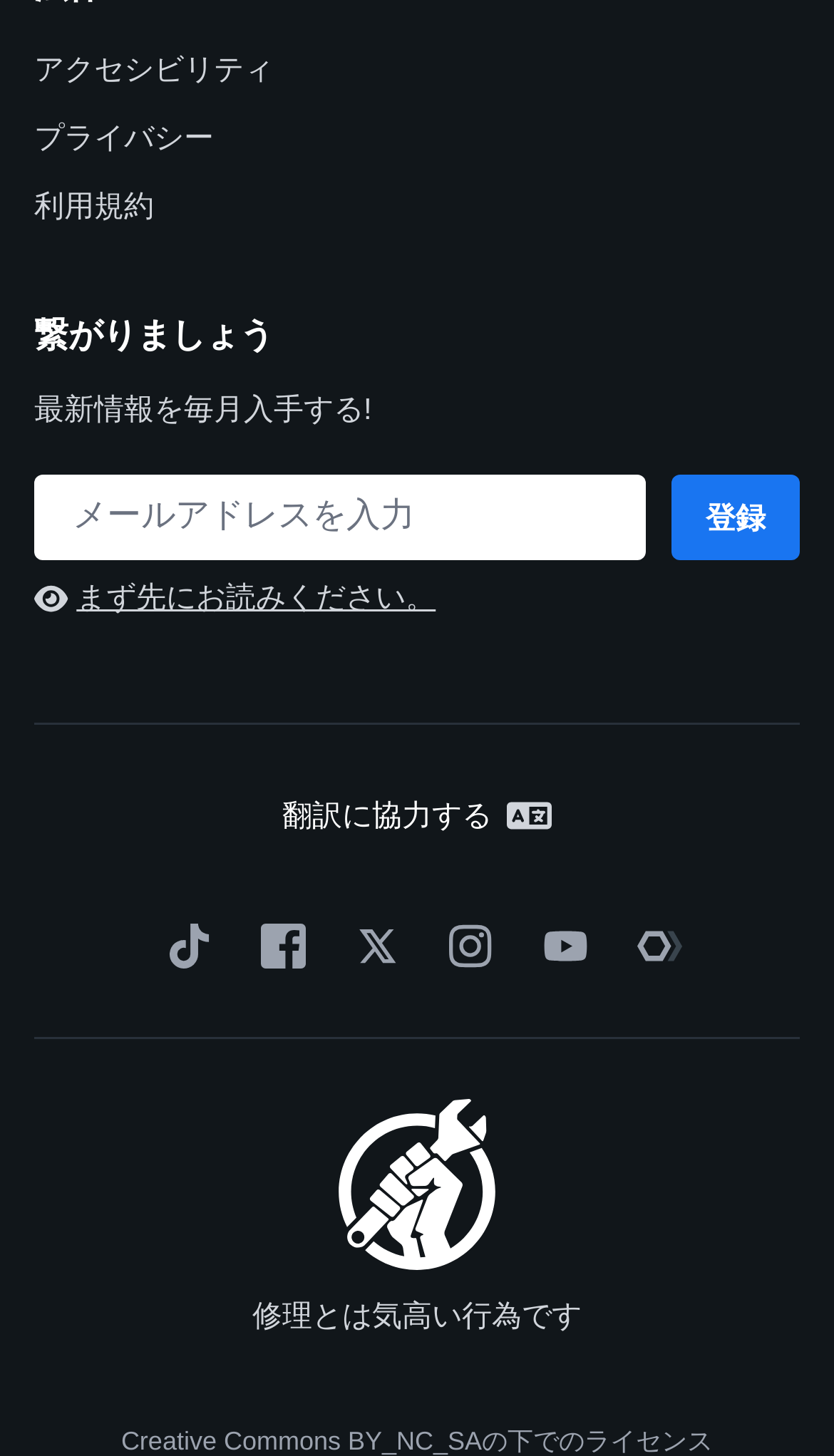Please specify the bounding box coordinates of the area that should be clicked to accomplish the following instruction: "Click on the 'アクセシビリティ' link". The coordinates should consist of four float numbers between 0 and 1, i.e., [left, top, right, bottom].

[0.041, 0.035, 0.328, 0.059]